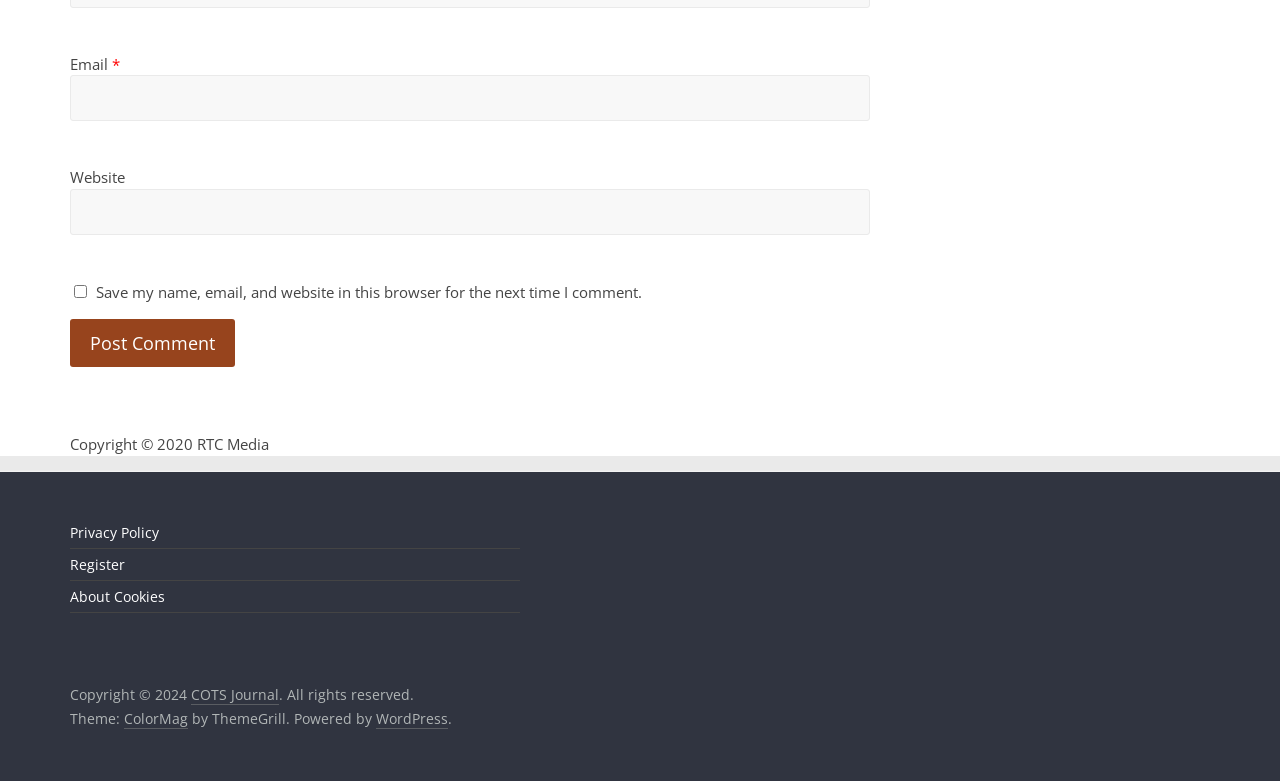What is the label of the first text box? Look at the image and give a one-word or short phrase answer.

Email